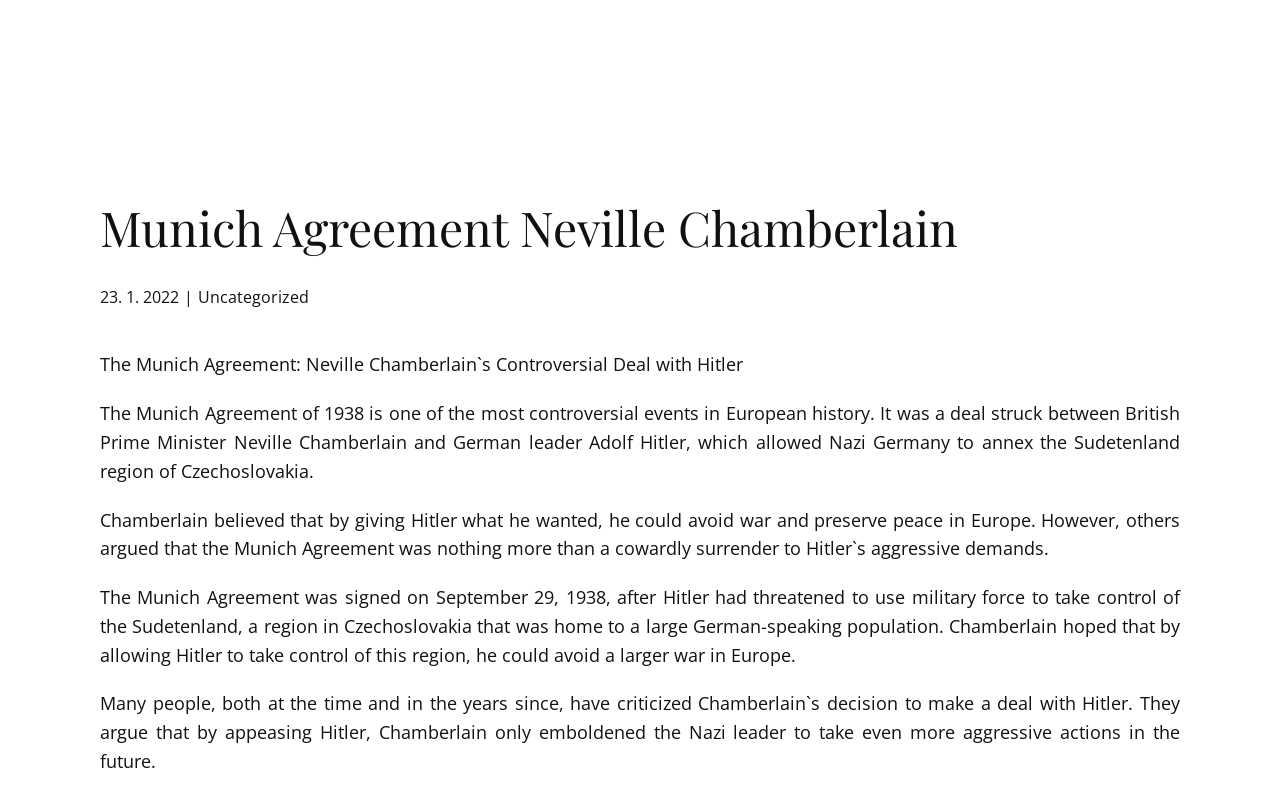What was the criticism of Chamberlain's decision to make a deal with Hitler?
Answer the question in as much detail as possible.

I found the answer by reading the text in the webpage, specifically the sentence 'Many people, both at the time and in the years since, have criticized Chamberlain`s decision to make a deal with Hitler. They argue that by appeasing Hitler, Chamberlain only emboldened the Nazi leader to take even more aggressive actions in the future...' which explains the criticism of Chamberlain's decision.